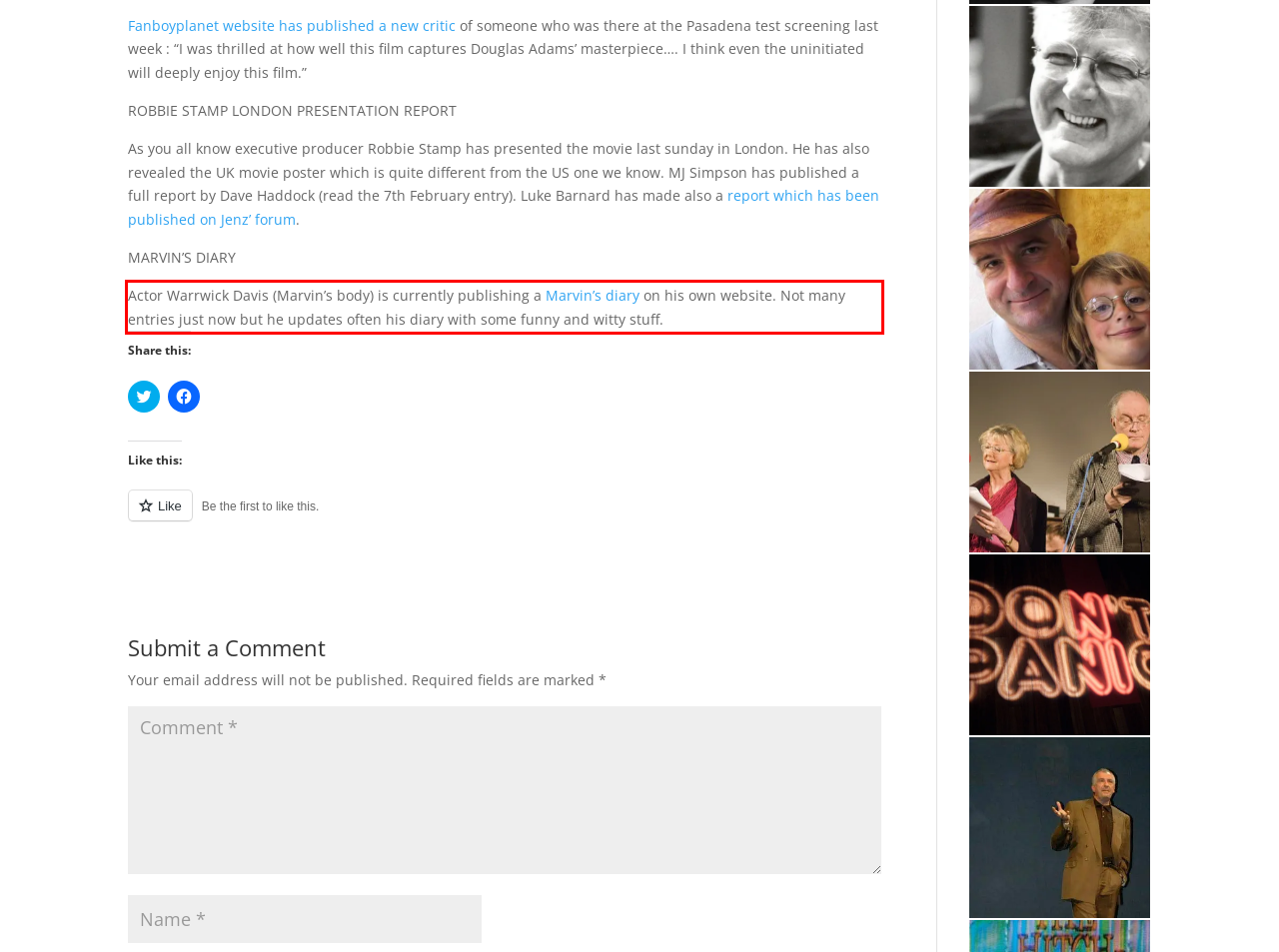Identify the text within the red bounding box on the webpage screenshot and generate the extracted text content.

Actor Warrwick Davis (Marvin’s body) is currently publishing a Marvin’s diary on his own website. Not many entries just now but he updates often his diary with some funny and witty stuff.